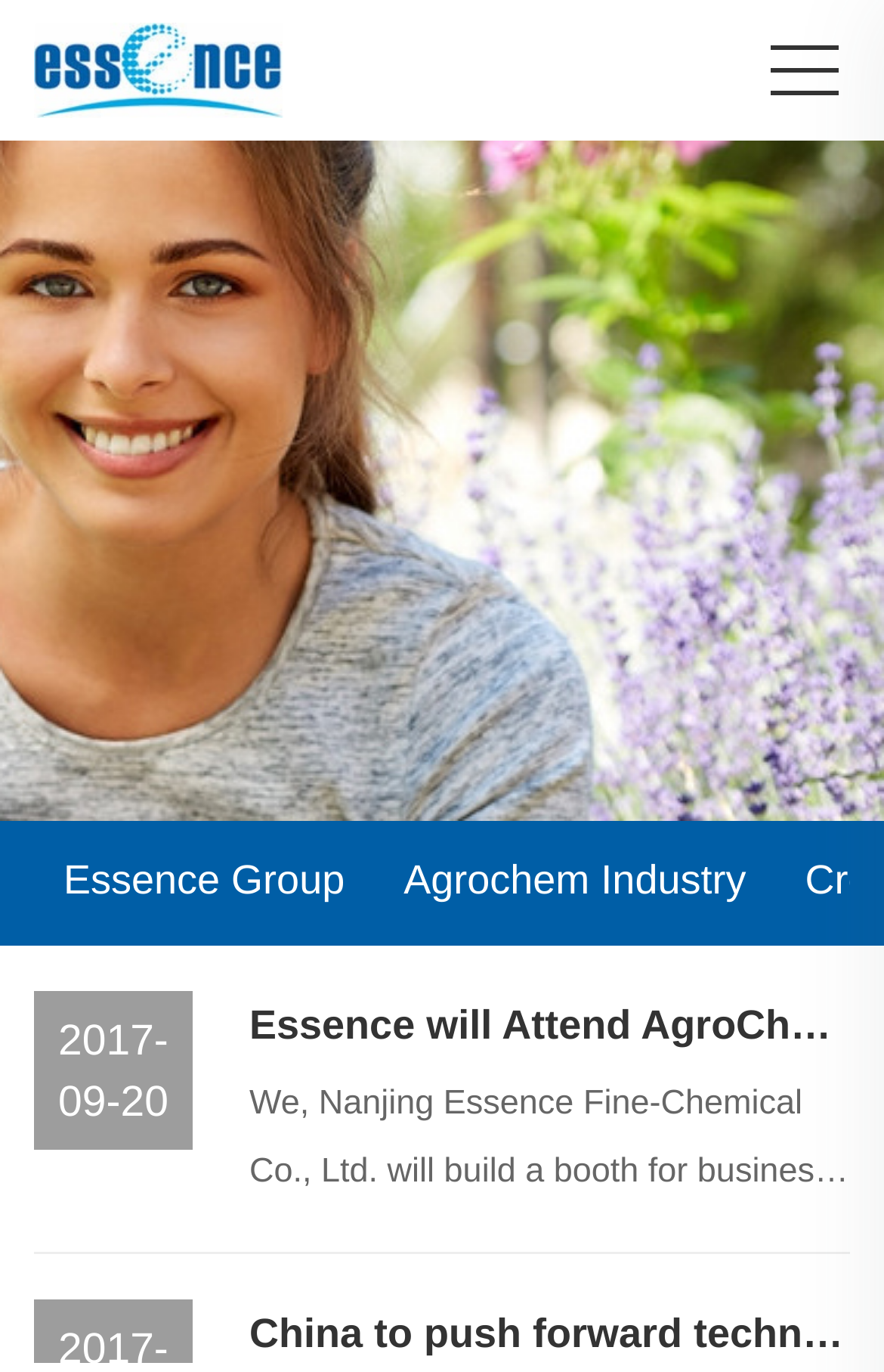Please find the bounding box for the UI component described as follows: "early pregnancy symptoms".

None